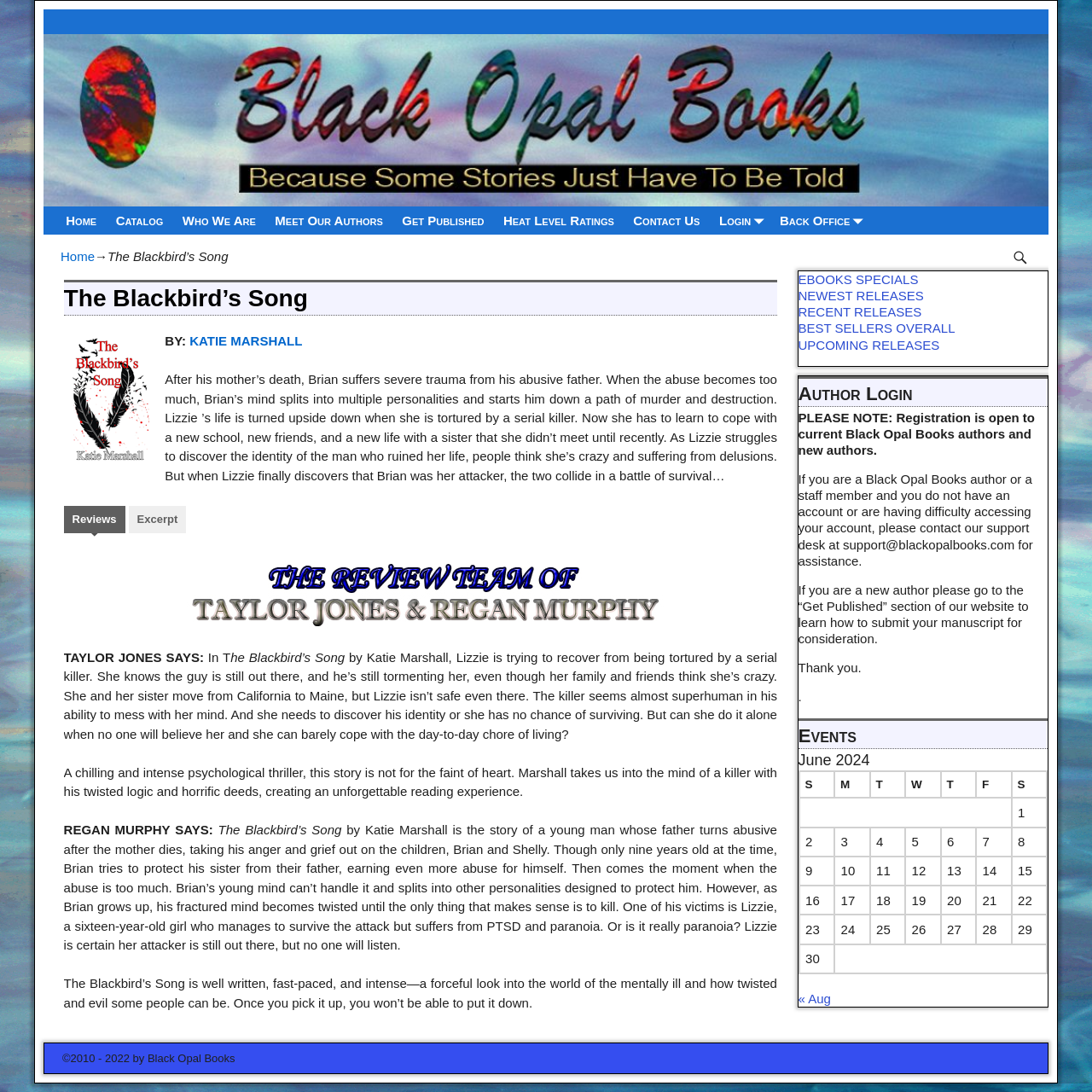Using the format (top-left x, top-left y, bottom-right x, bottom-right y), provide the bounding box coordinates for the described UI element. All values should be floating point numbers between 0 and 1: BEST SELLERS OVERALL

[0.731, 0.294, 0.875, 0.307]